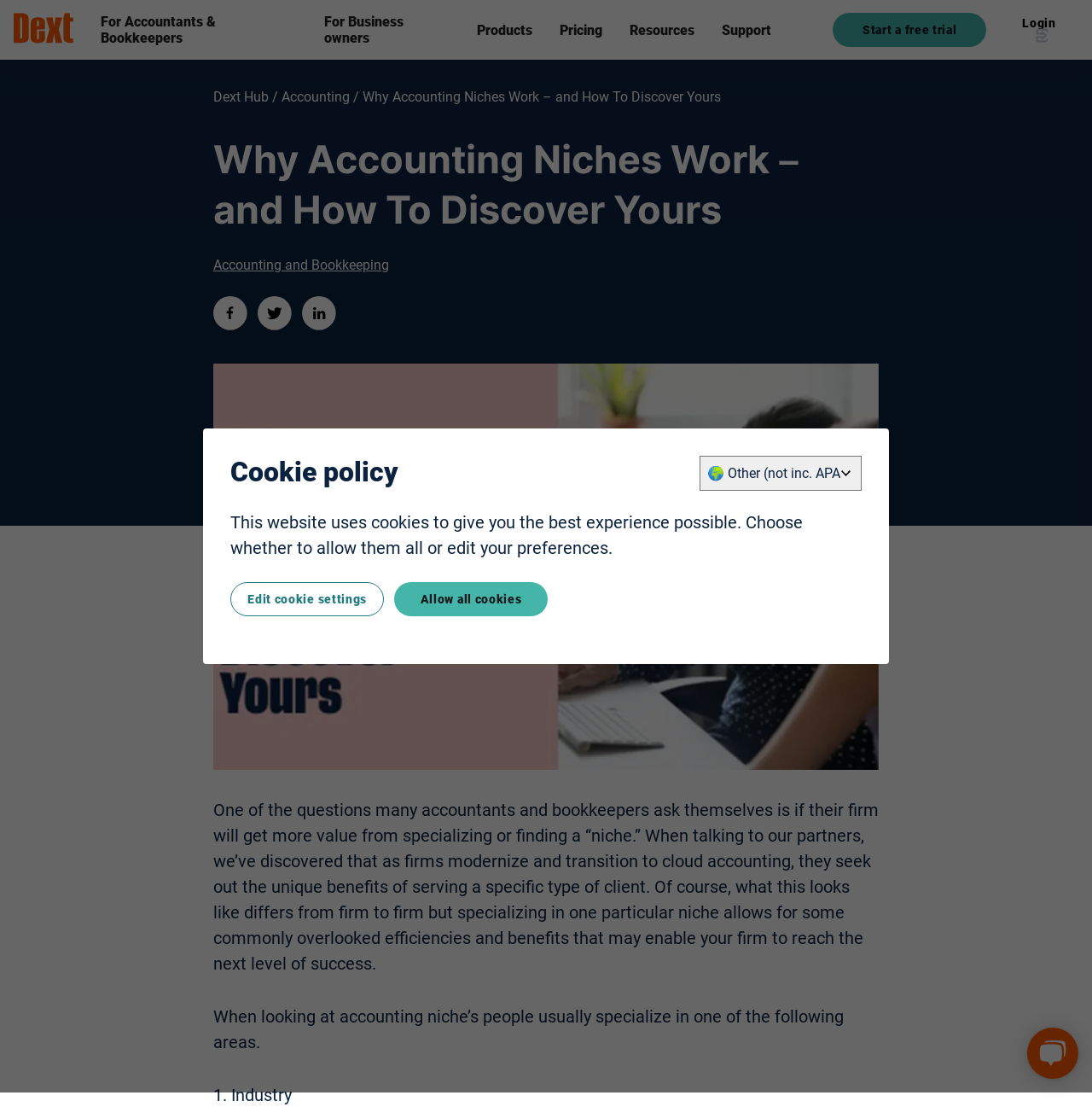Specify the bounding box coordinates of the area to click in order to follow the given instruction: "Login to the account."

[0.916, 0.005, 0.988, 0.049]